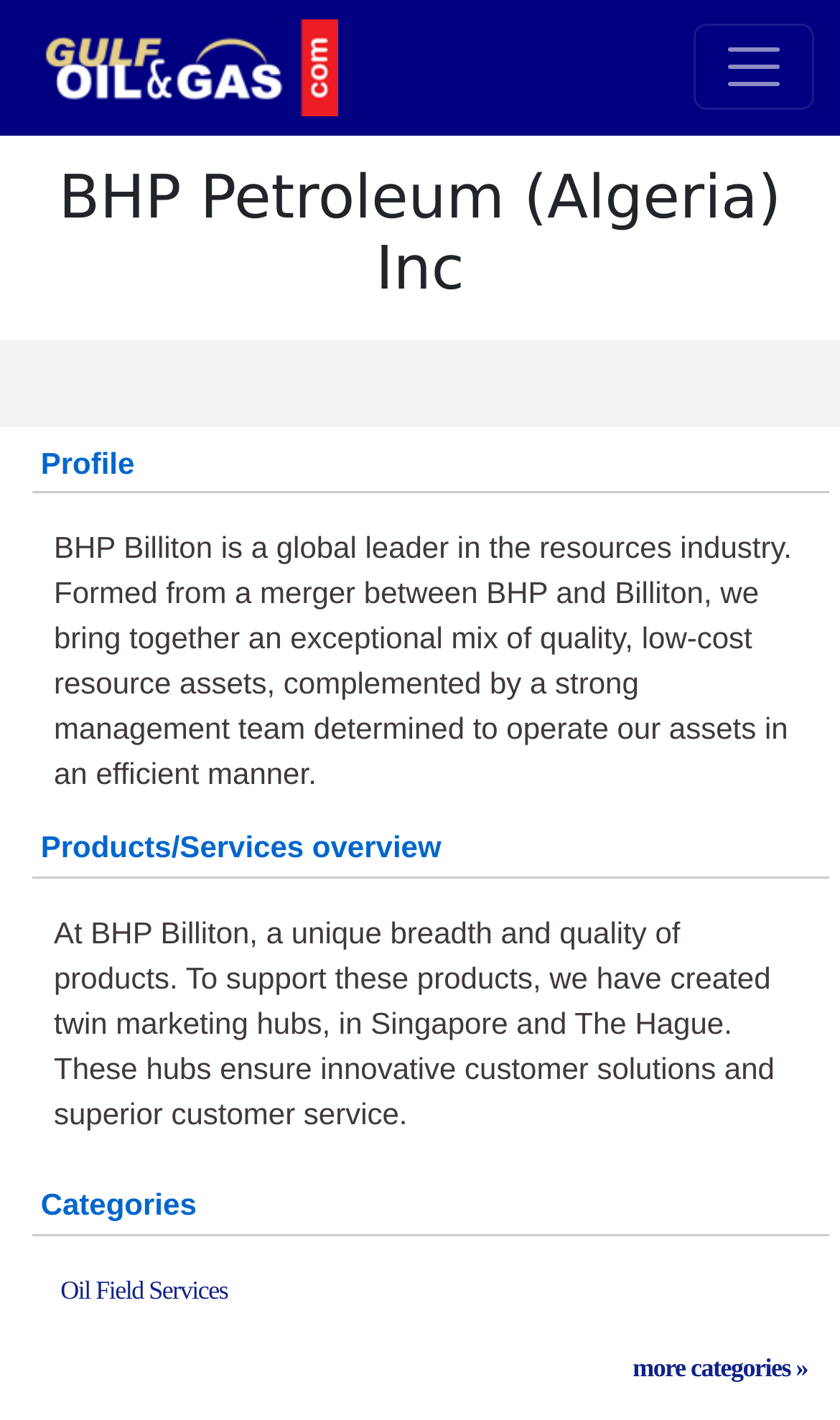What is the name of the company's product category?
From the screenshot, supply a one-word or short-phrase answer.

Oil Field Services